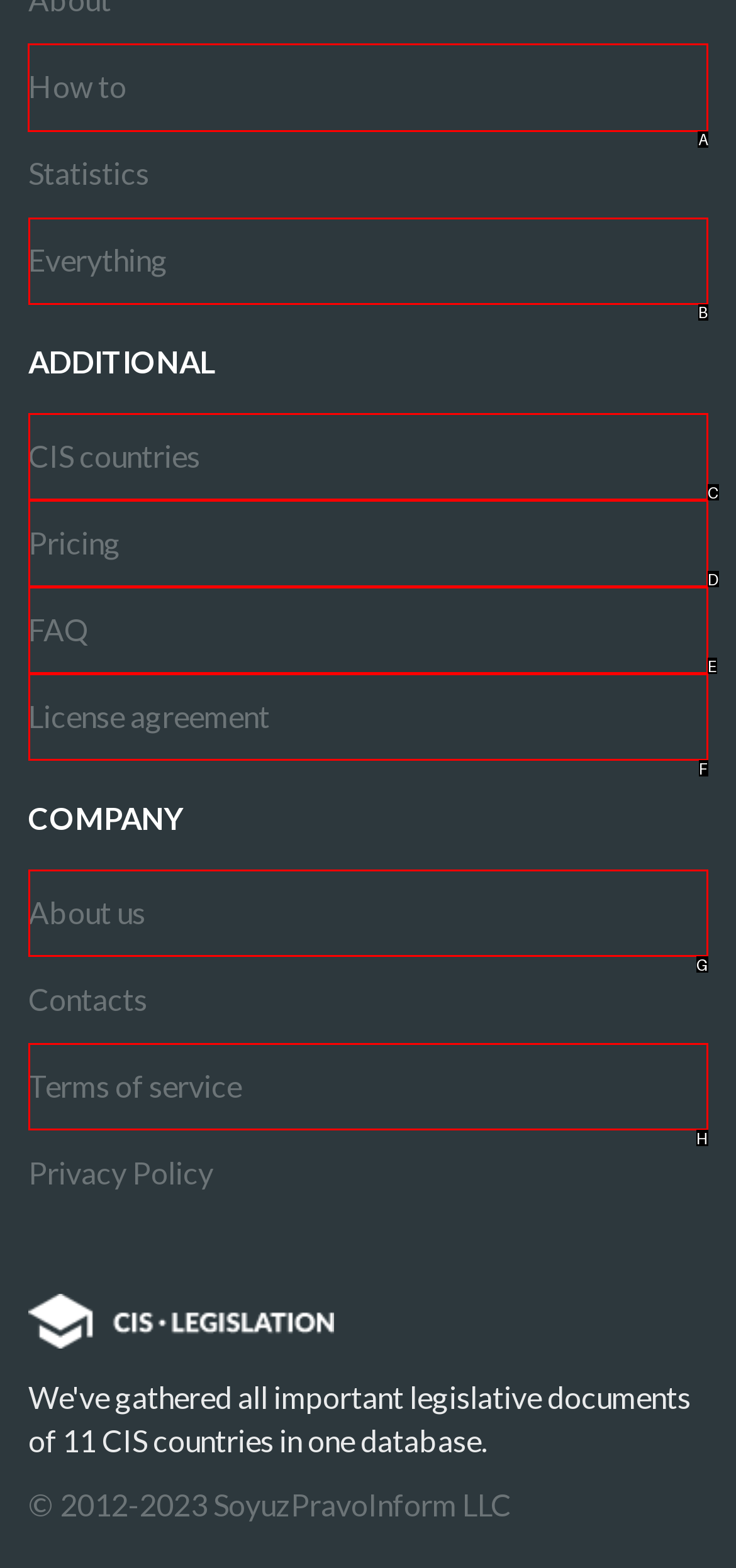Determine the letter of the UI element I should click on to complete the task: Click on 'How to' from the provided choices in the screenshot.

A